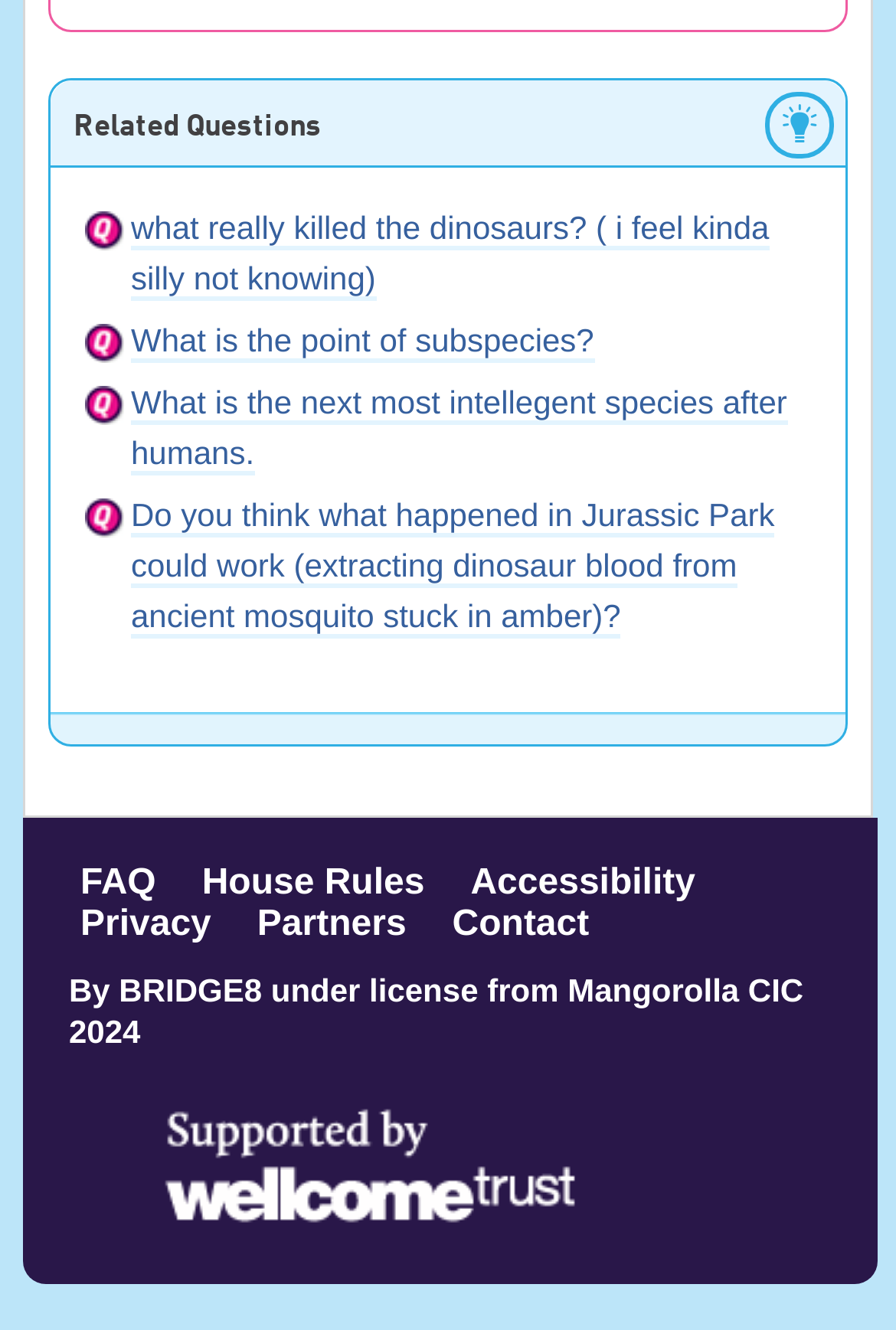Could you indicate the bounding box coordinates of the region to click in order to complete this instruction: "Read the FAQ".

[0.09, 0.649, 0.174, 0.679]